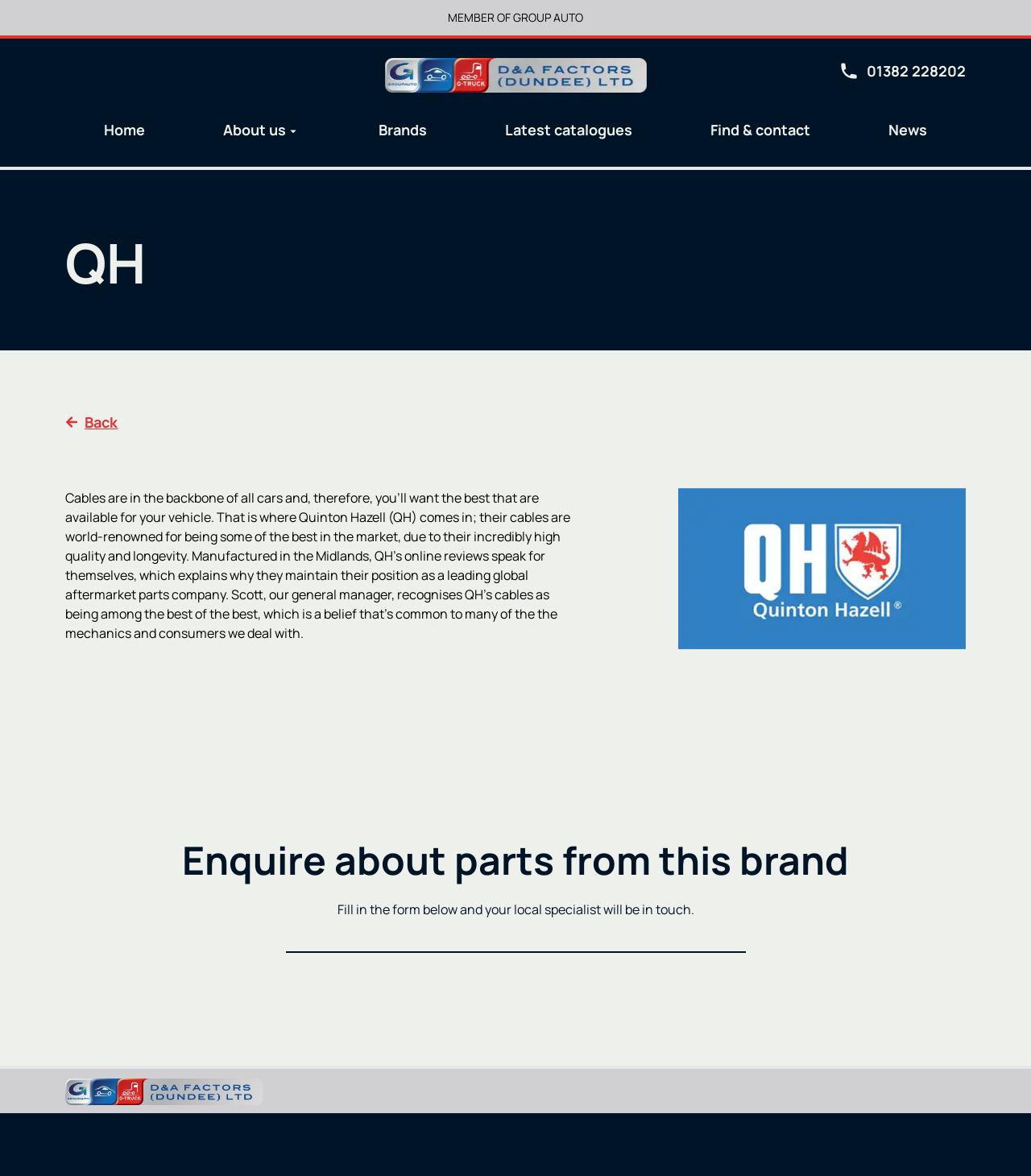Reply to the question below using a single word or brief phrase:
What is the button below the heading 'QH'?

Back